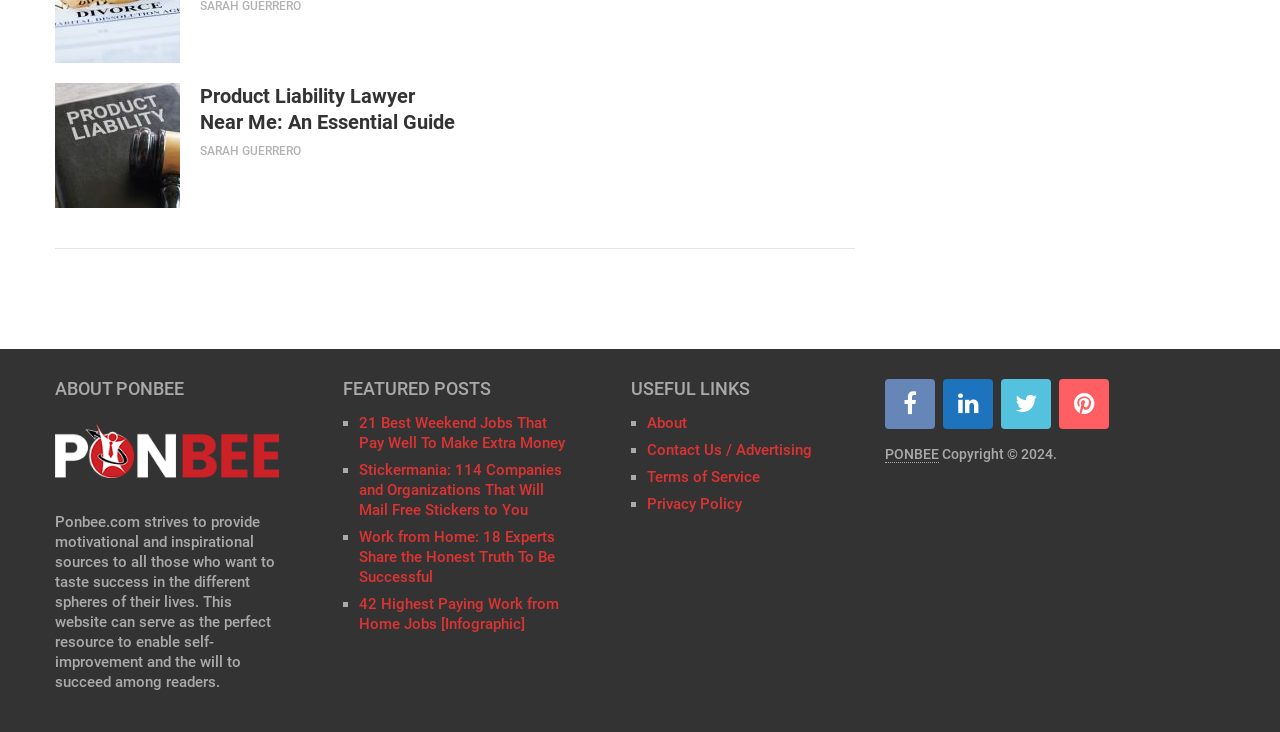Please provide the bounding box coordinates for the element that needs to be clicked to perform the following instruction: "Click on the 'PONBEE' logo". The coordinates should be given as four float numbers between 0 and 1, i.e., [left, top, right, bottom].

[0.691, 0.609, 0.734, 0.633]